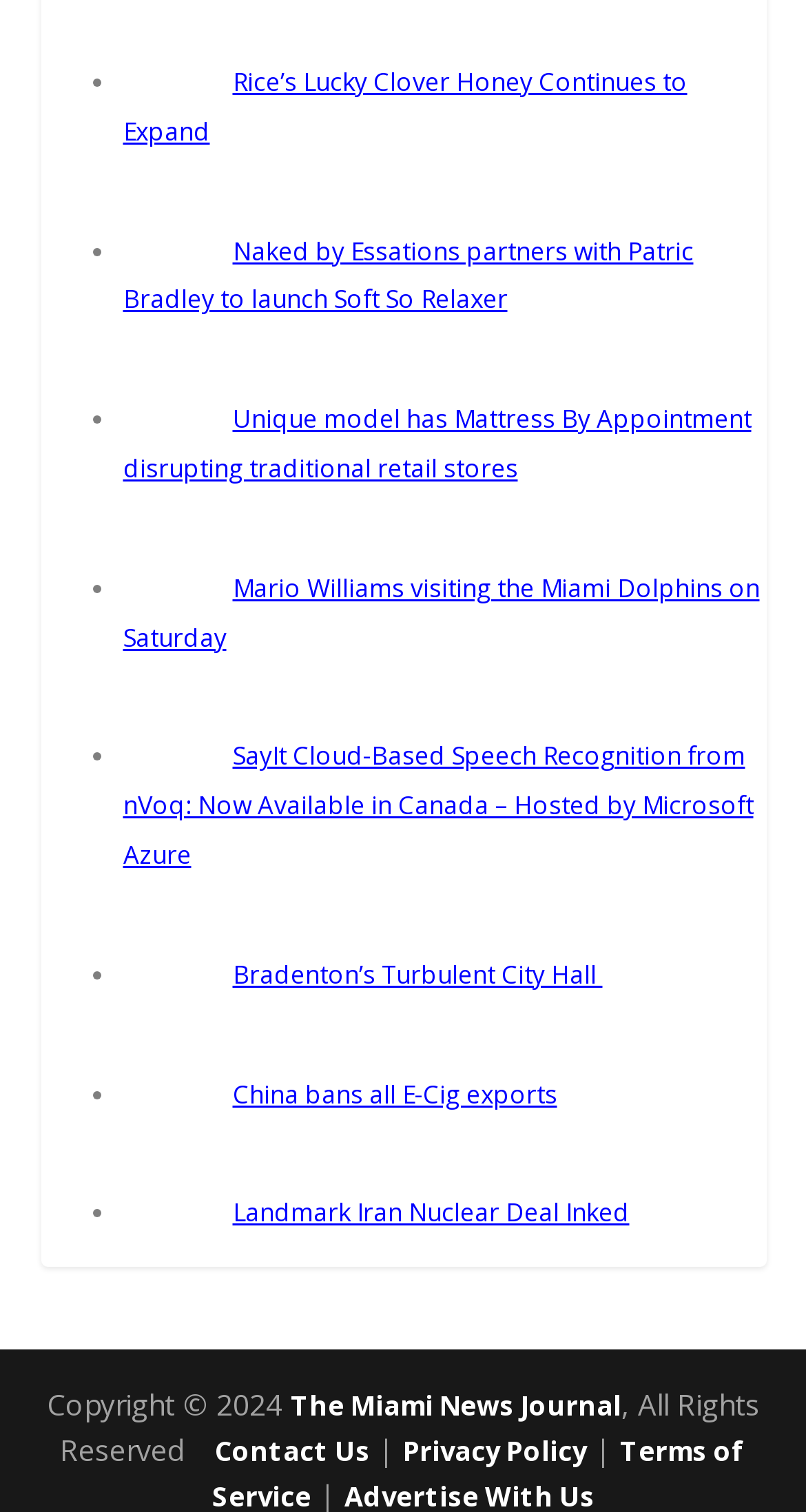Identify the bounding box coordinates of the part that should be clicked to carry out this instruction: "Click on Rice’s Lucky Clover Honey Continues to Expand".

[0.153, 0.042, 0.853, 0.098]